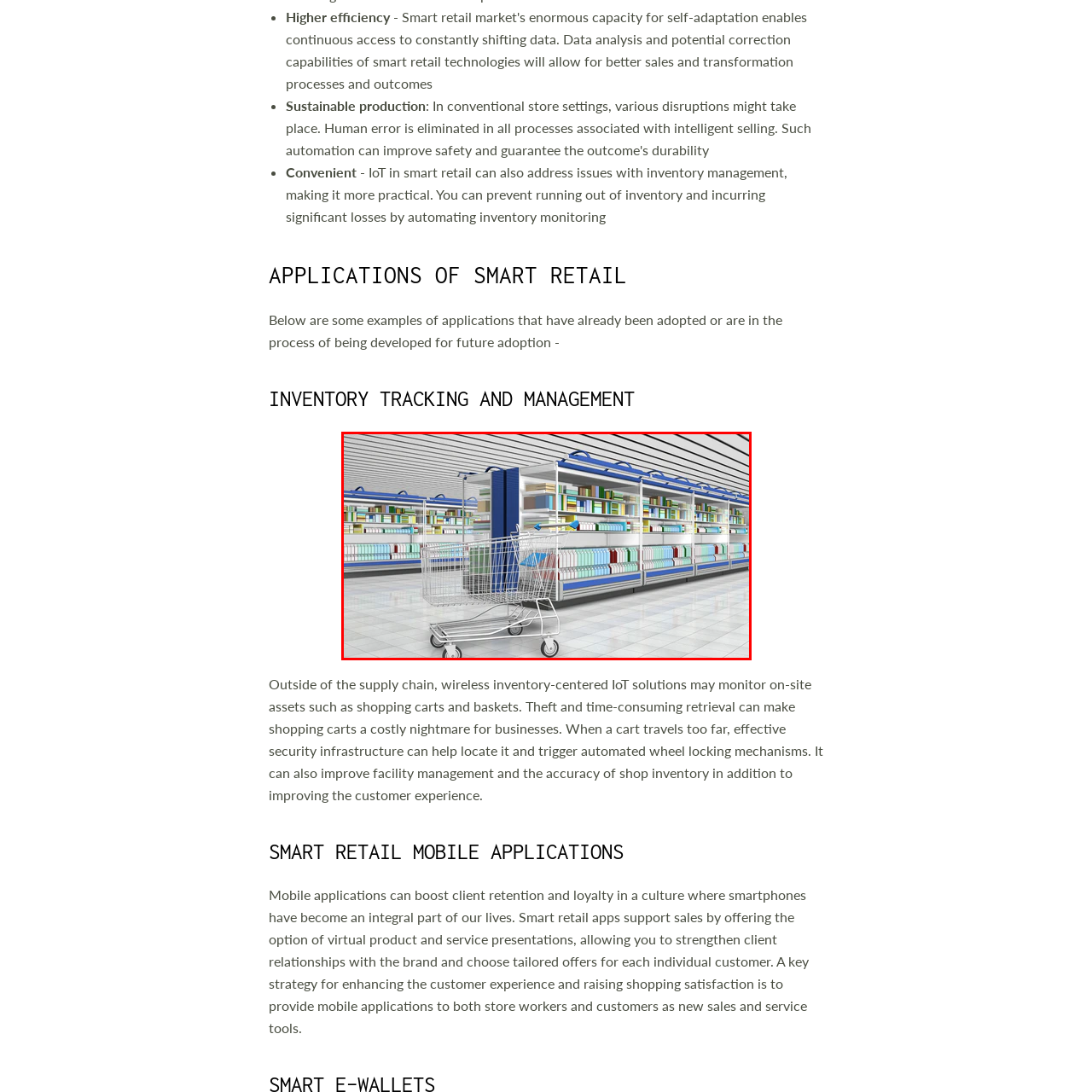Describe the scene captured within the highlighted red boundary in great detail.

The image depicts a modern retail environment focused on inventory tracking and management. In the foreground, a shopping cart is positioned on a smooth tiled floor, suggesting an active shopping area. The background features shelves filled with colorful products, organized neatly to enhance accessibility. This setup highlights the integration of wireless inventory solutions, which are essential for monitoring on-site assets, like shopping carts, to mitigate theft and improve retrieval efficiency. The overall design illustrates how smart retail technology not only enhances customer experience but also streamlines inventory control within the store.